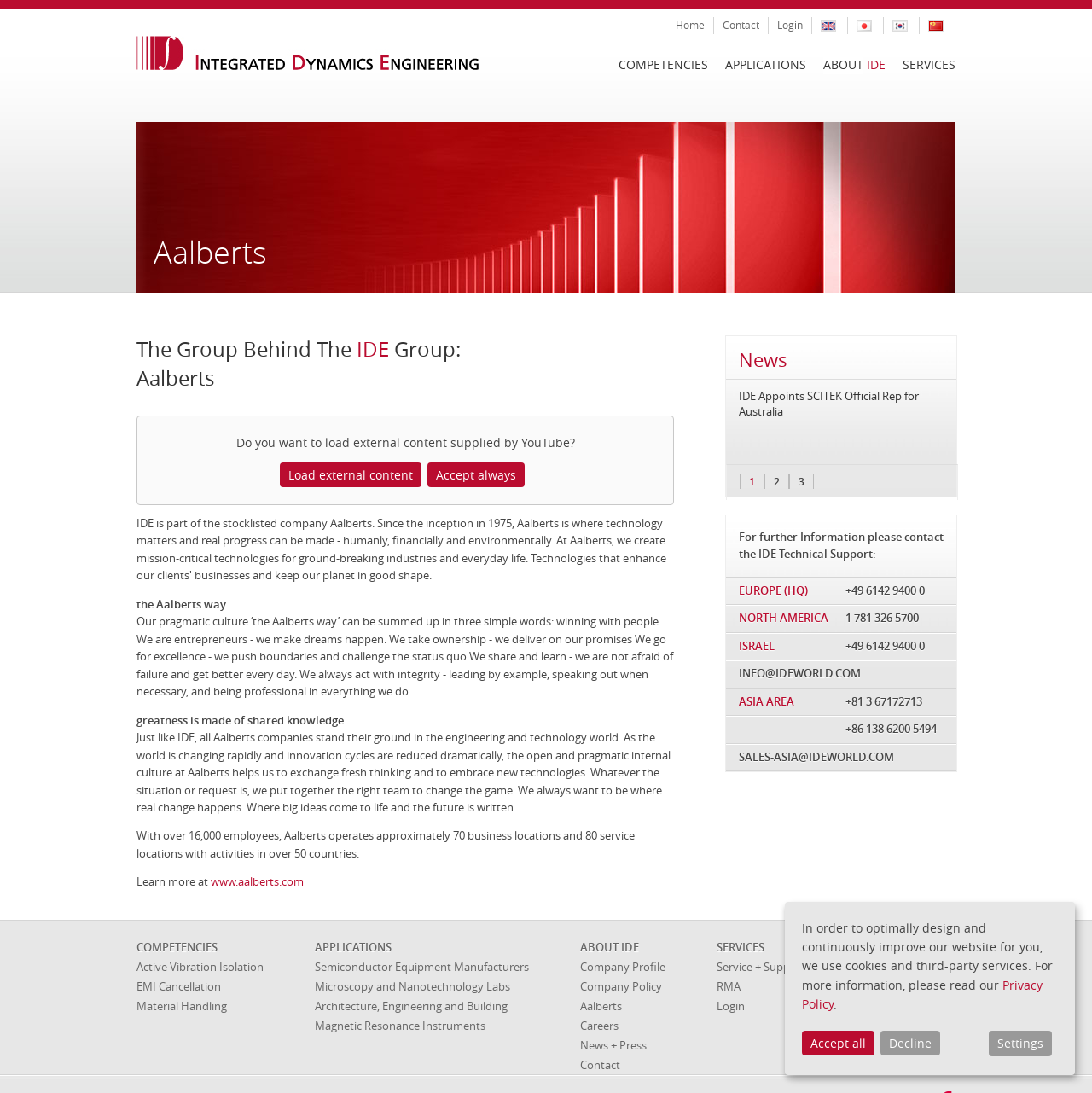Find the bounding box coordinates for the area that must be clicked to perform this action: "Click the 'INFO@IDEWORLD.COM' link".

[0.677, 0.61, 0.788, 0.623]